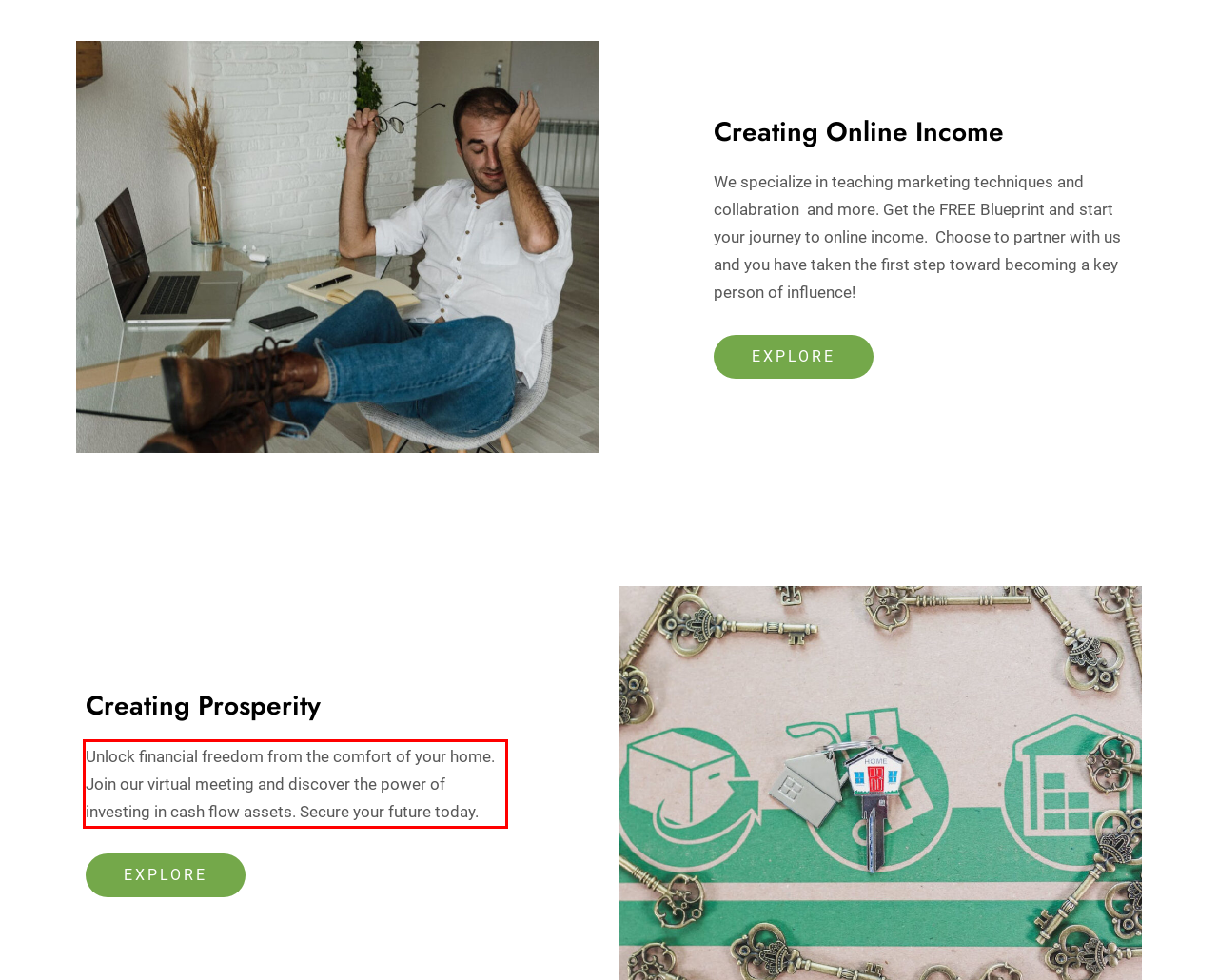You are given a screenshot of a webpage with a UI element highlighted by a red bounding box. Please perform OCR on the text content within this red bounding box.

Unlock financial freedom from the comfort of your home. Join our virtual meeting and discover the power of investing in cash flow assets. Secure your future today.